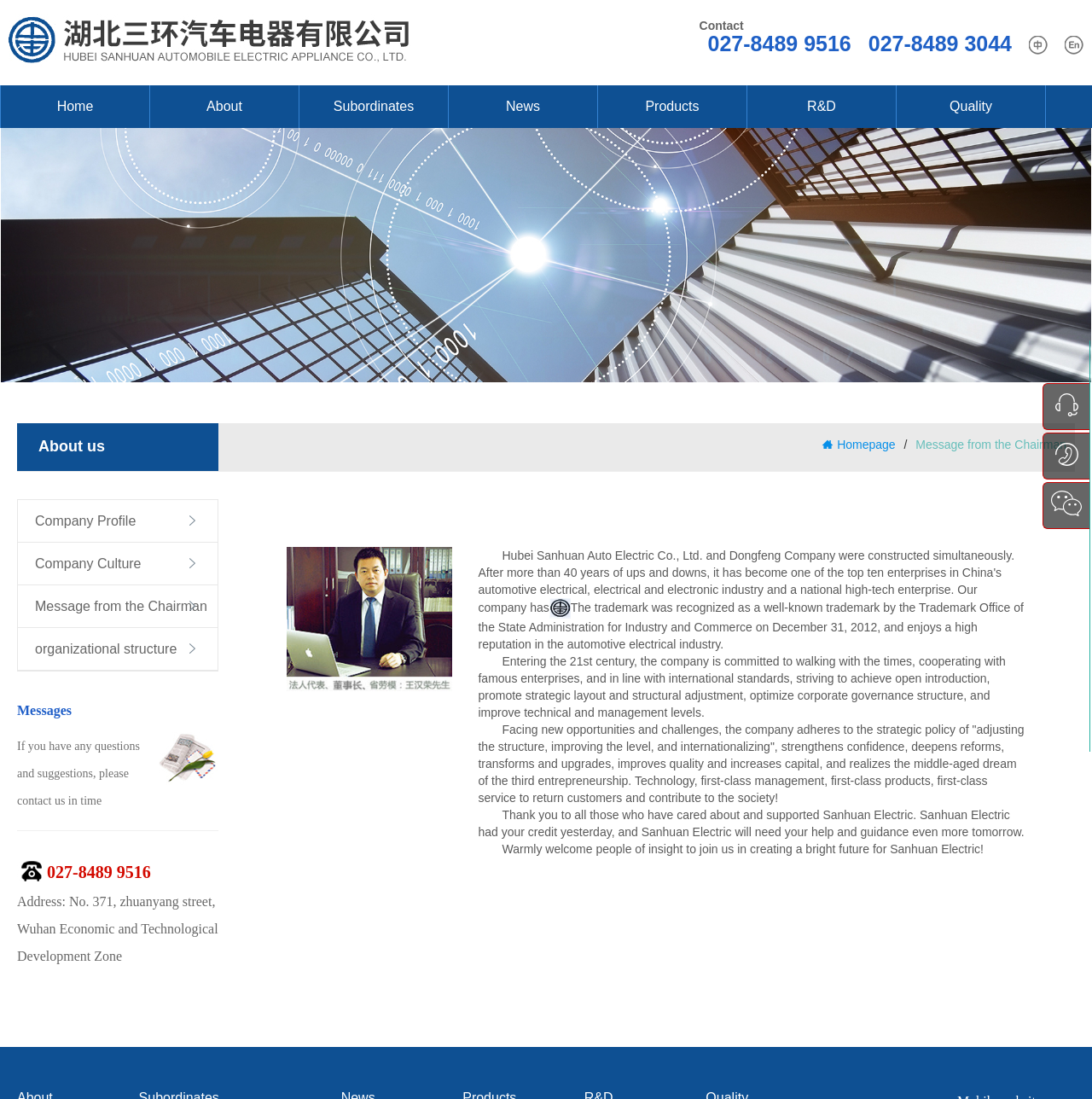Carefully observe the image and respond to the question with a detailed answer:
What is the phone number?

I found the phone number by looking at the top-right corner of the webpage, where there are several links with phone numbers. One of them is '027-8489 9516'.